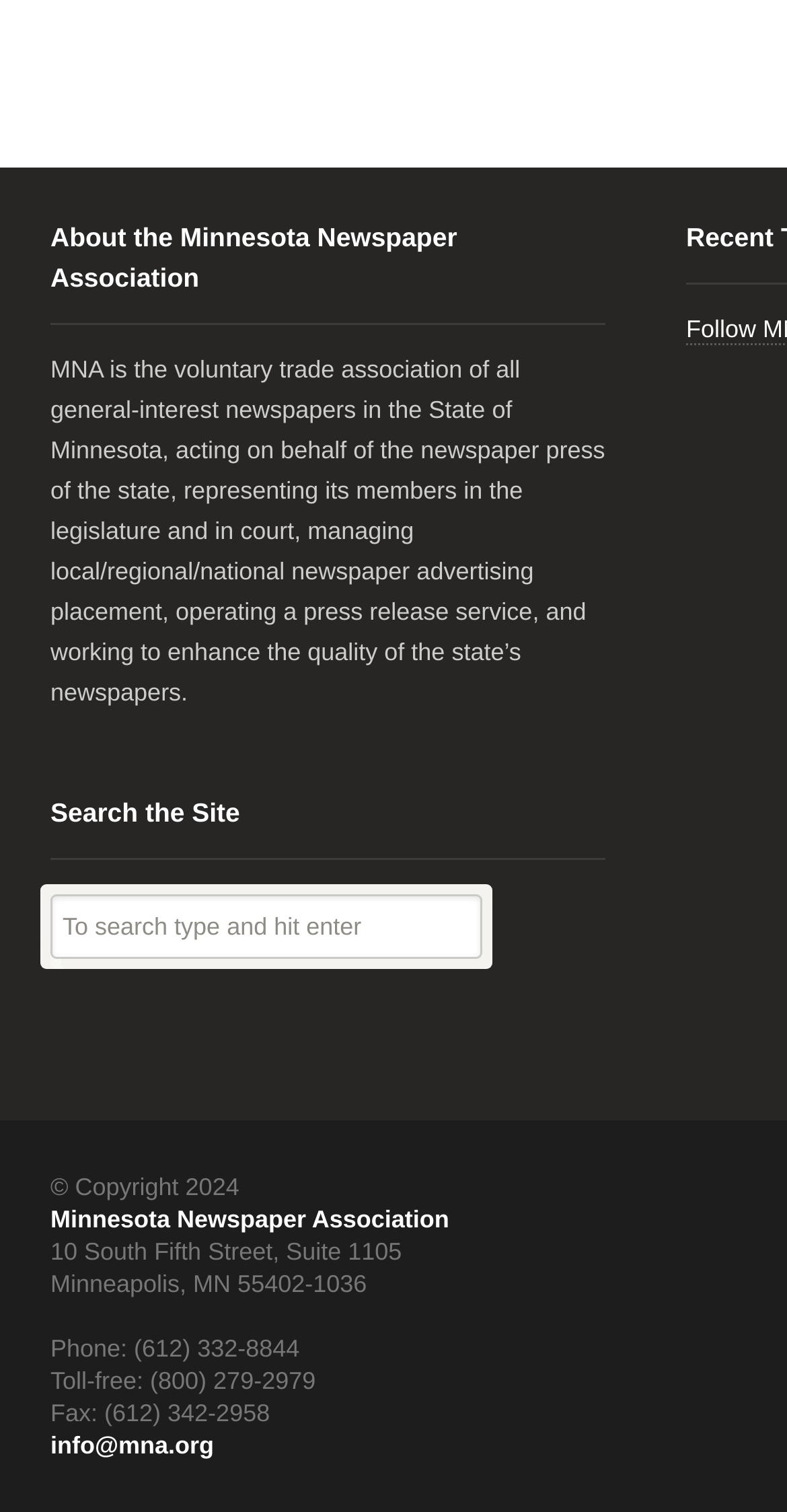What is the email address of the association?
Using the image, answer in one word or phrase.

info@mna.org